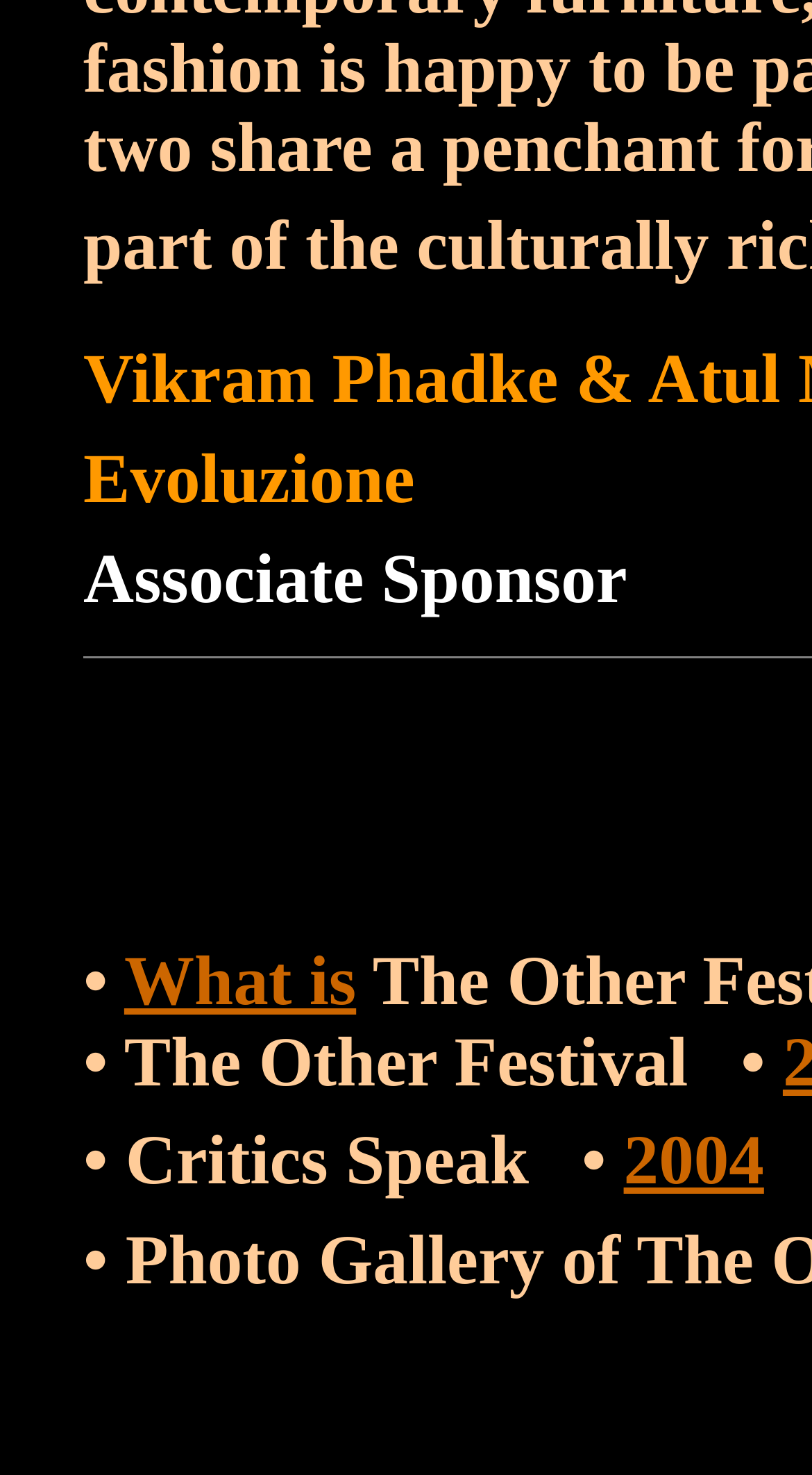From the screenshot, find the bounding box of the UI element matching this description: "What is". Supply the bounding box coordinates in the form [left, top, right, bottom], each a float between 0 and 1.

[0.153, 0.64, 0.439, 0.692]